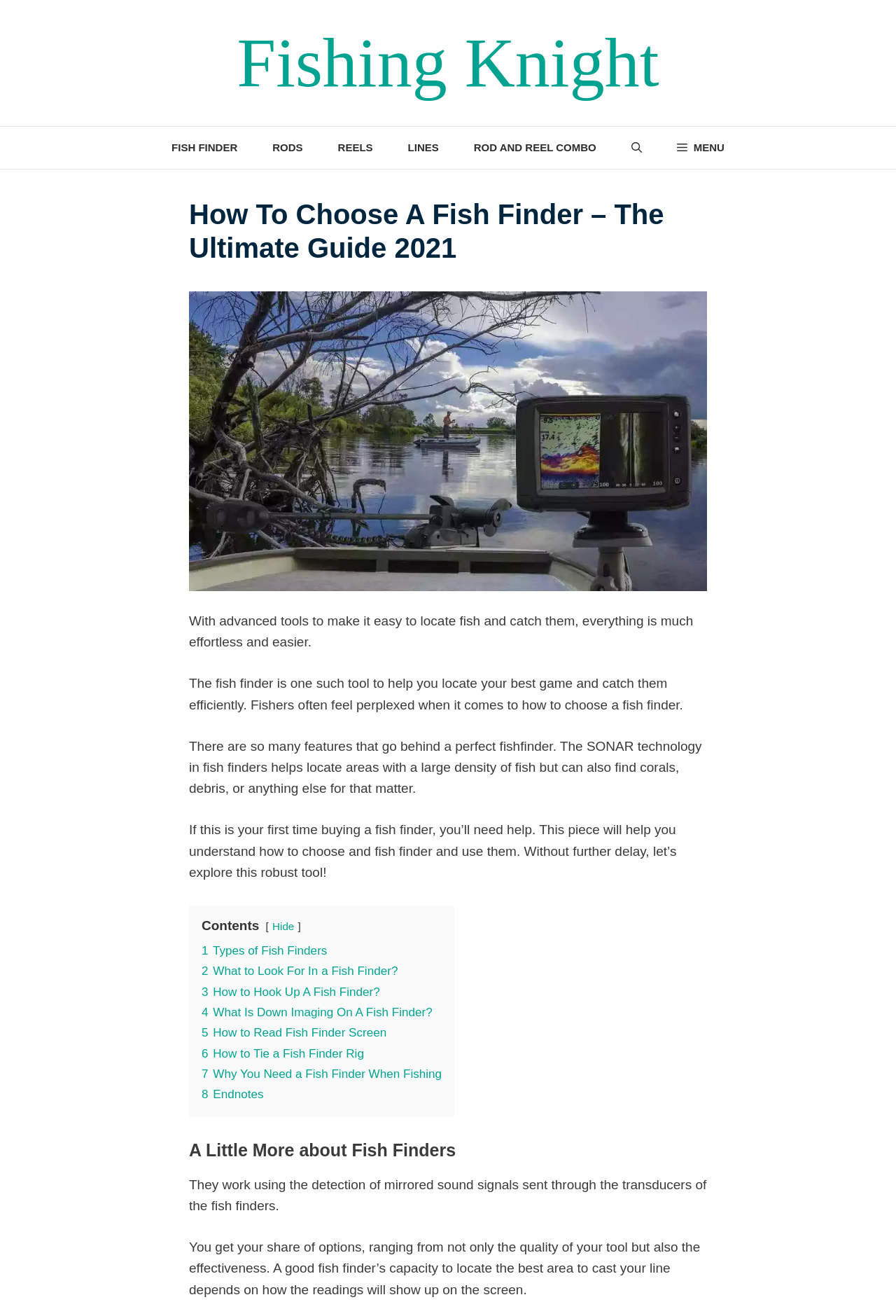Please determine the bounding box coordinates of the element to click on in order to accomplish the following task: "Click on the '1 Types of Fish Finders' link". Ensure the coordinates are four float numbers ranging from 0 to 1, i.e., [left, top, right, bottom].

[0.225, 0.717, 0.365, 0.727]